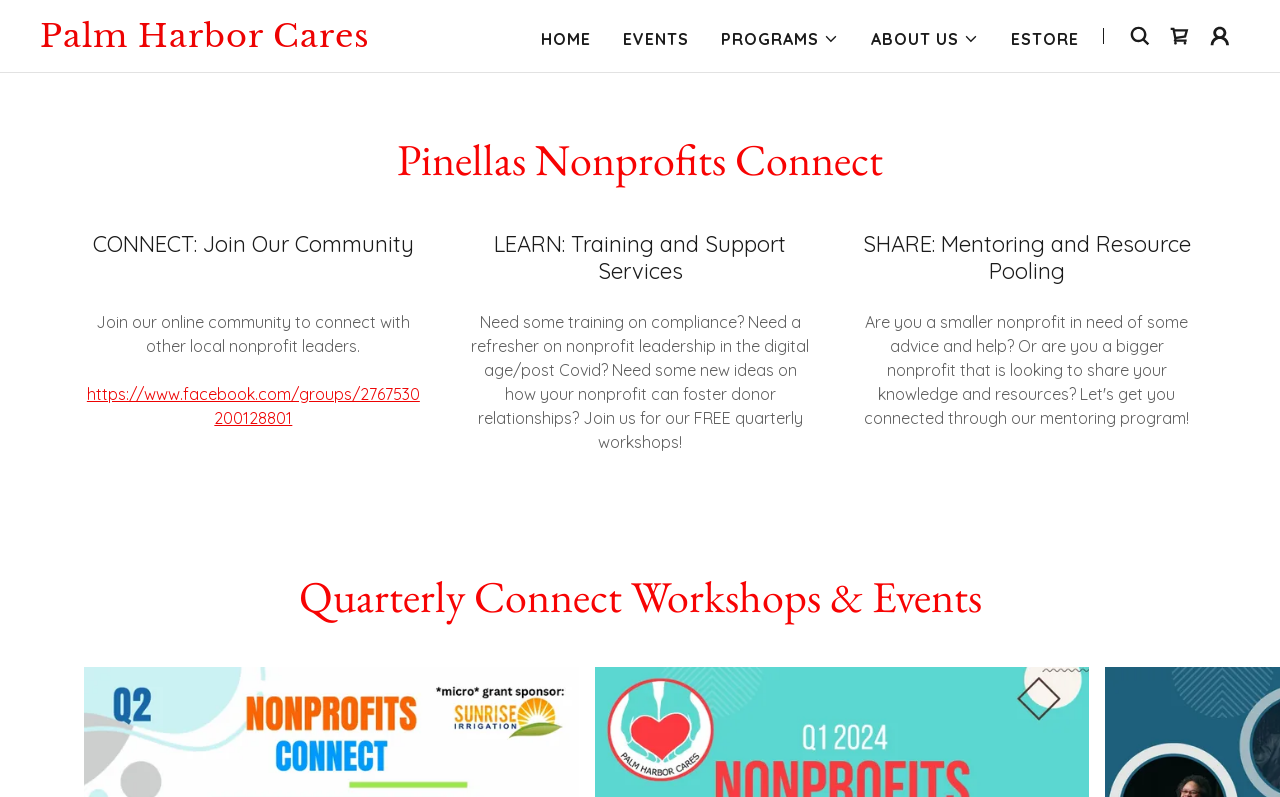Please extract the title of the webpage.

Pinellas Nonprofits Connect